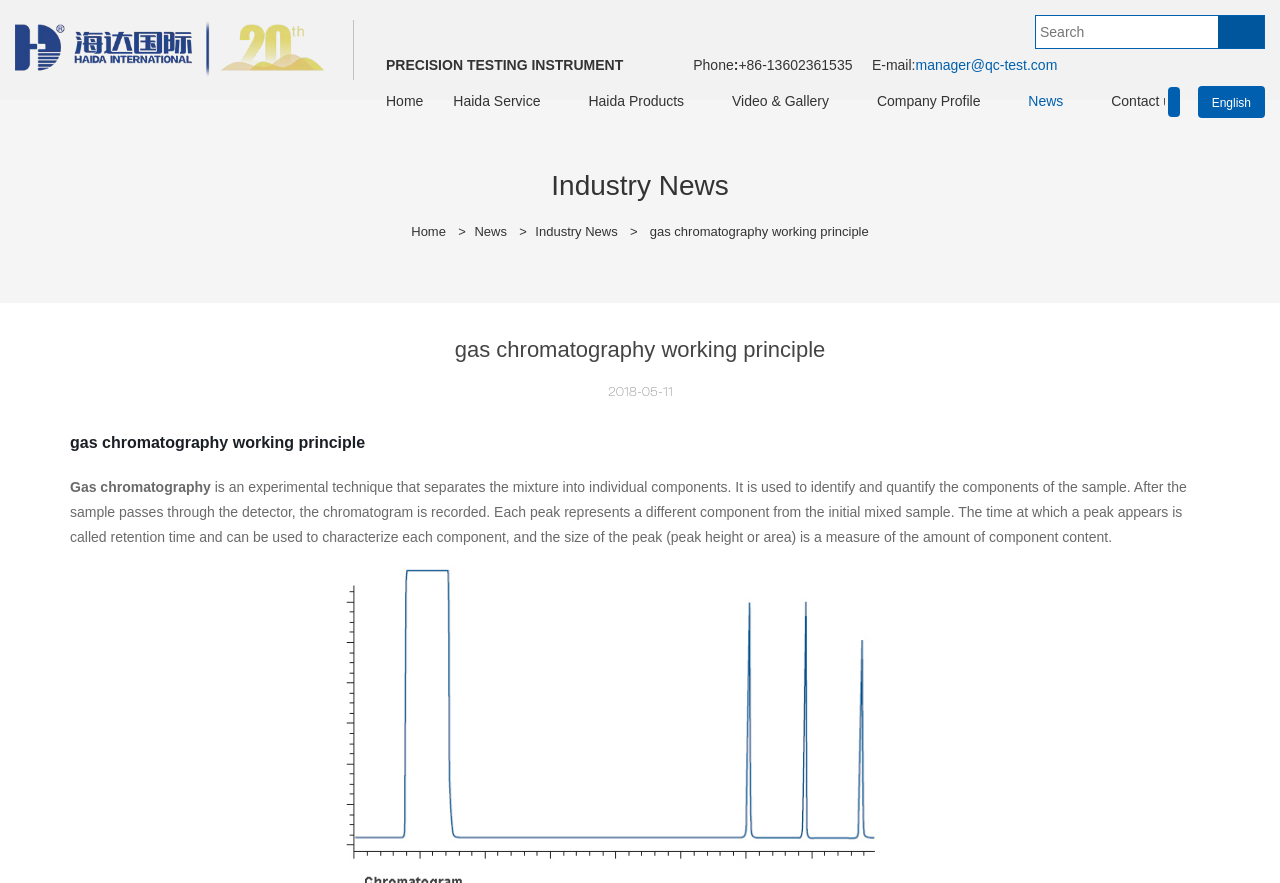Please determine and provide the text content of the webpage's heading.

gas chromatography working principle